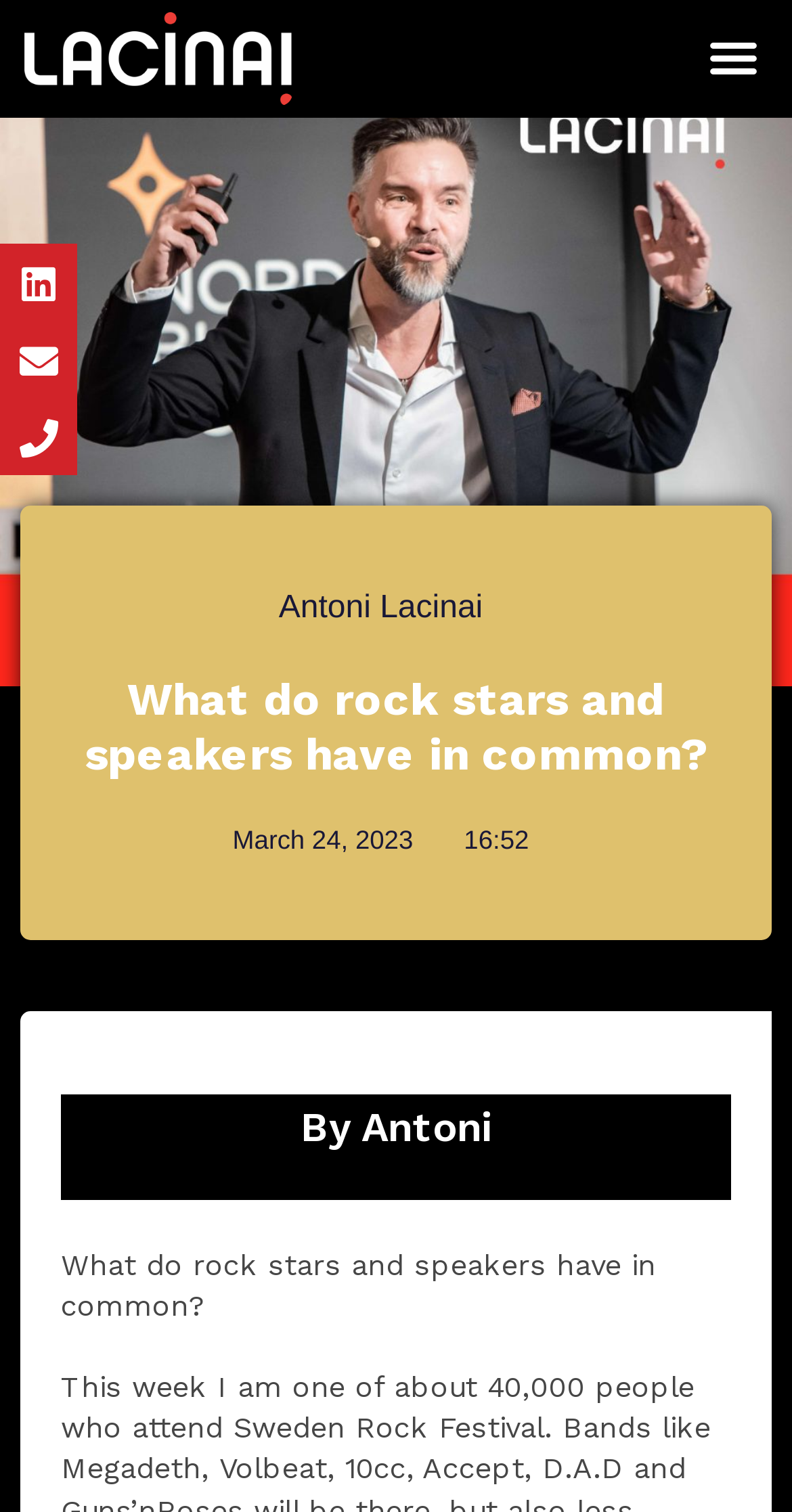Determine the coordinates of the bounding box for the clickable area needed to execute this instruction: "View the author's information".

[0.077, 0.724, 0.923, 0.767]